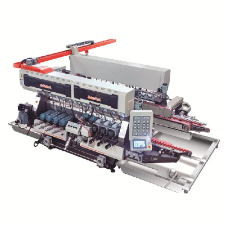Give a thorough caption of the image, focusing on all visible elements.

The image showcases the **Glass Straight-Line Double Edging Machine SM 26**, a precision piece of machinery designed for glass processing. This sophisticated equipment features advanced controls and multiple corrective systems to ensure high-quality edging of glass materials. It demonstrates a robust design suitable for industrial applications, integrating efficiency and accuracy in glass edging tasks. The visible control panel allows operators to manage various settings, ensuring consistent performance in production lines. This machine is critical for achieving smooth and precise edge finishes on glass products, reflecting the latest technology in glass machinery manufacturing.